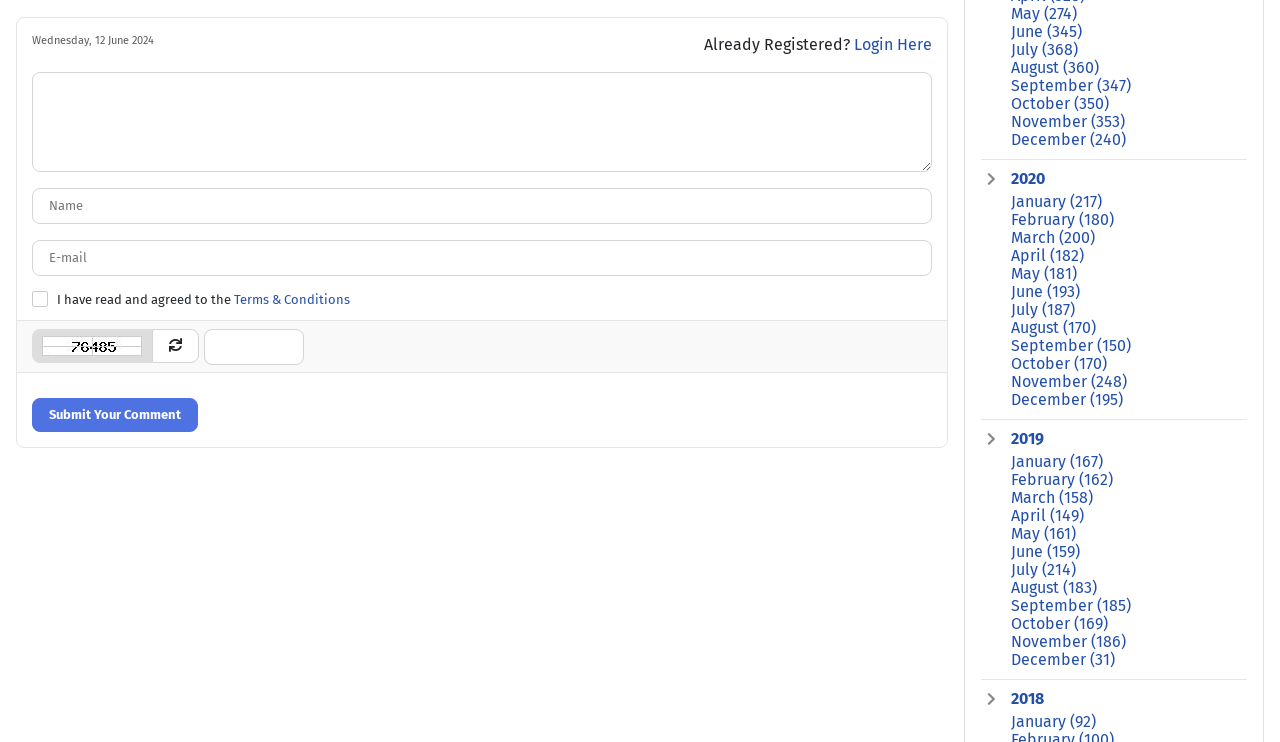Refer to the screenshot and give an in-depth answer to this question: What is the icon displayed next to the 'Submit Your Comment' button?

I found an image element with the icon '' located next to the 'Submit Your Comment' button, with bounding box coordinates [0.119, 0.443, 0.155, 0.489].